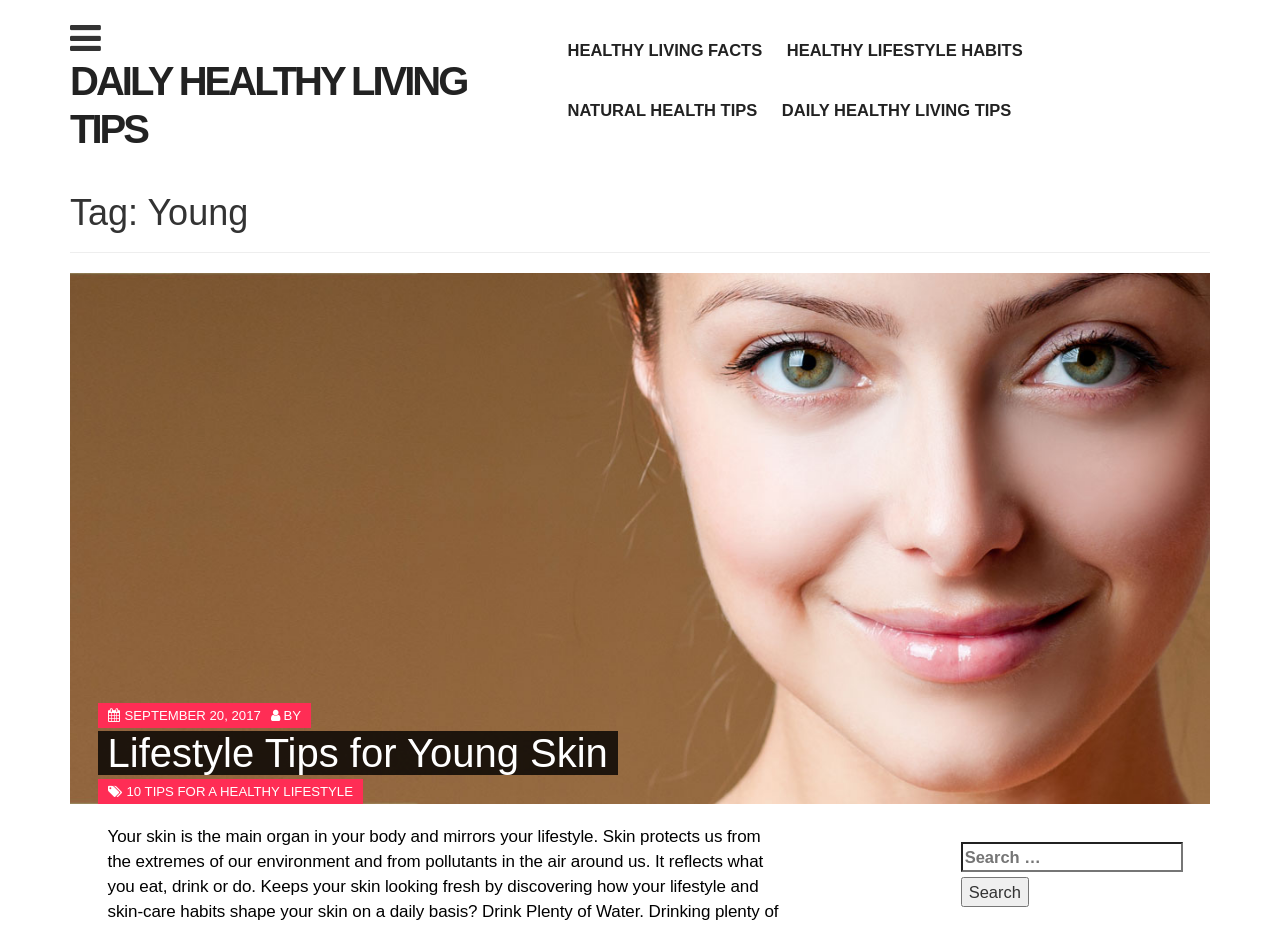Kindly respond to the following question with a single word or a brief phrase: 
How many links are there in the top section?

4